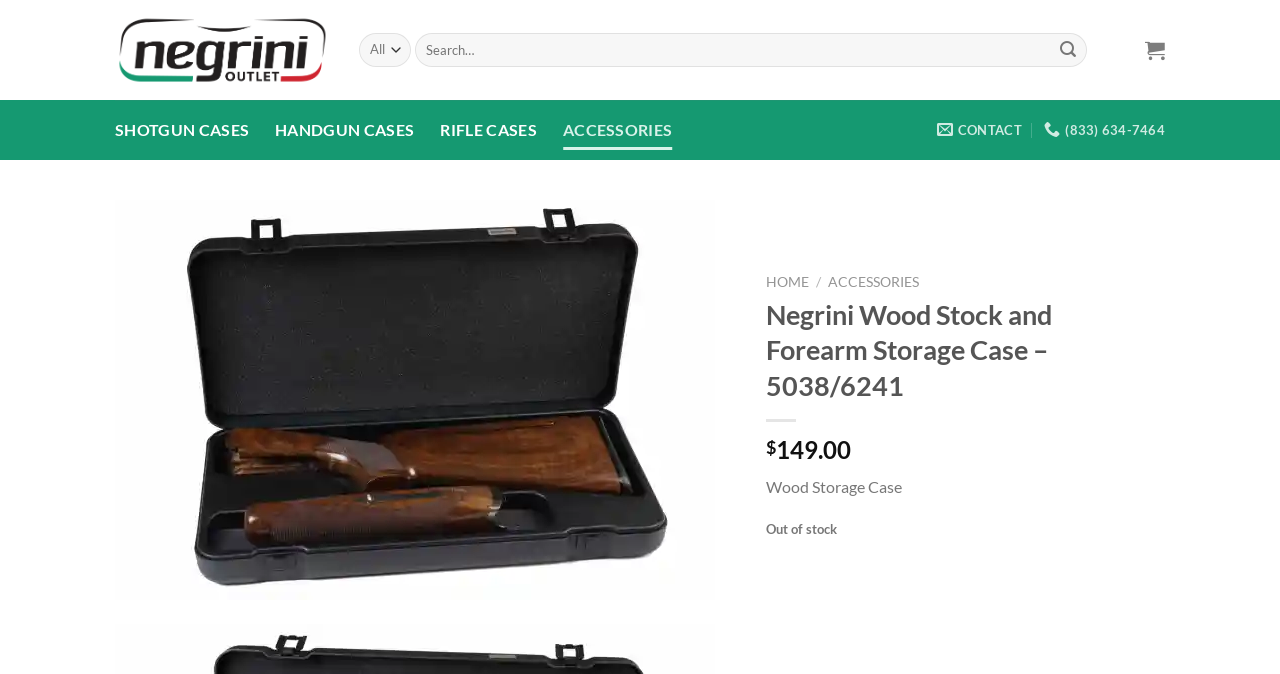Determine the bounding box for the UI element described here: "aria-label="Submit" value="Search"".

[0.821, 0.049, 0.848, 0.099]